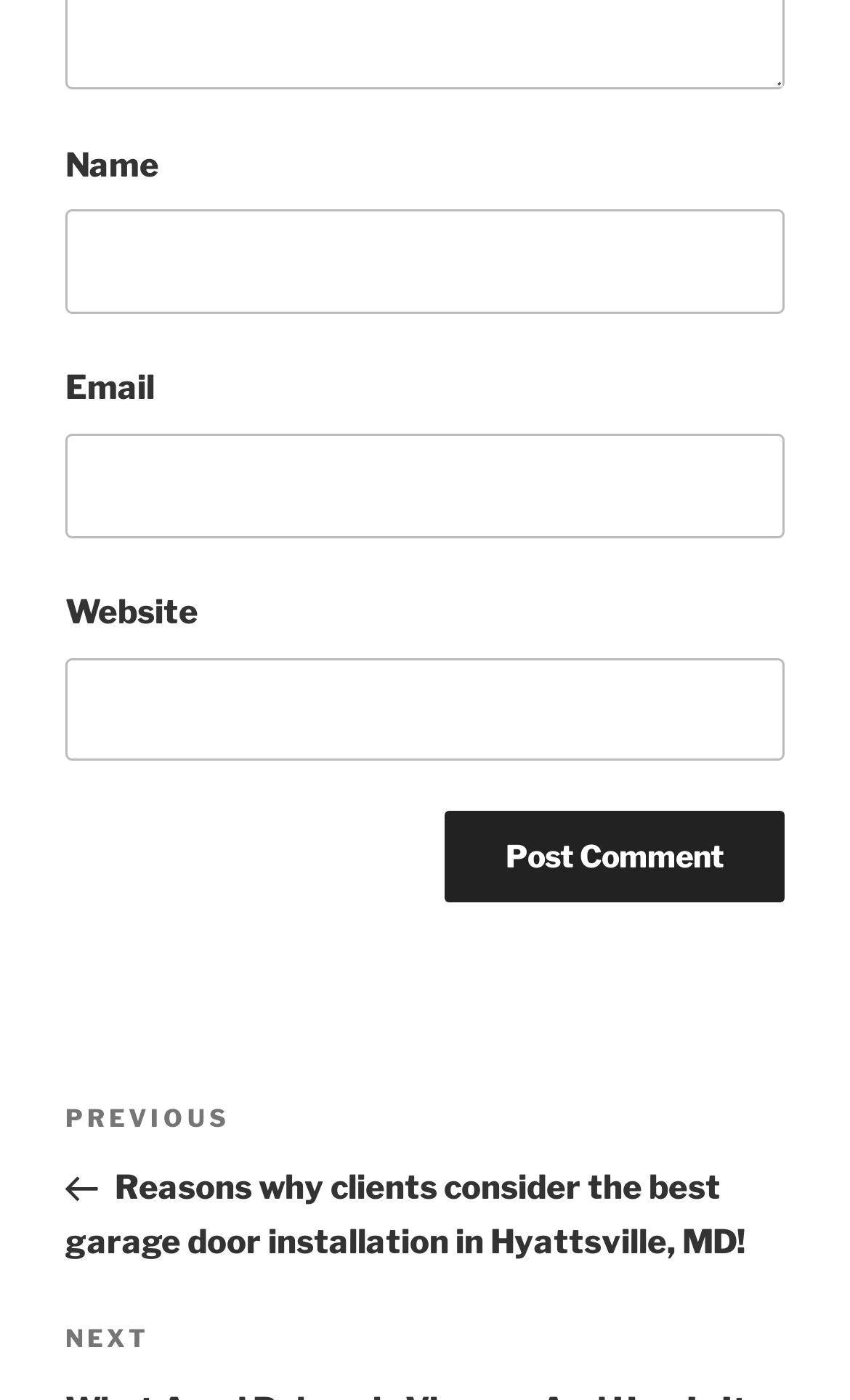Please answer the following question using a single word or phrase: 
What is the navigation section below the comment form for?

To navigate to previous post